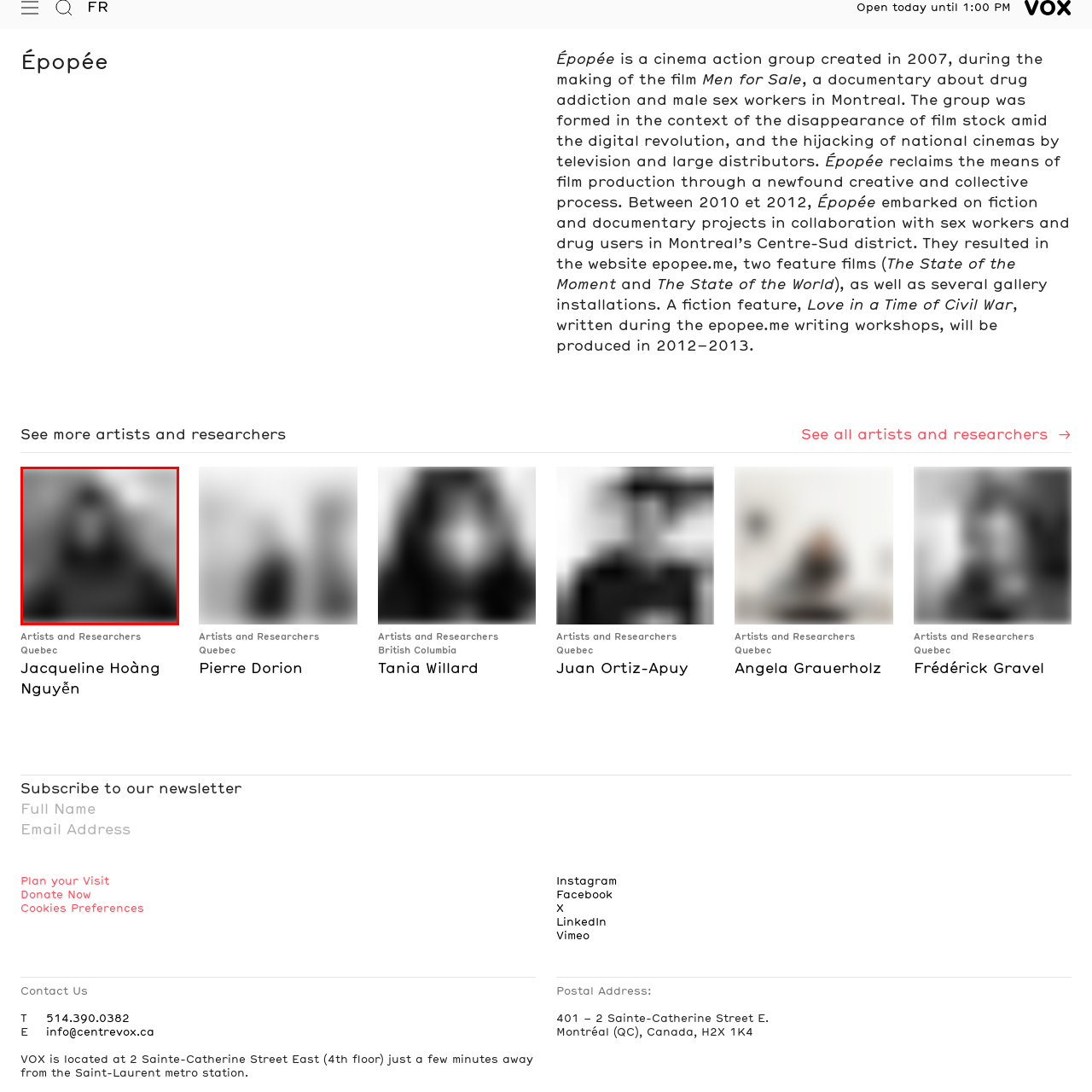Pay attention to the image highlighted by the red border, What is the artist's facial expression? Please give a one-word or short phrase answer.

Soft